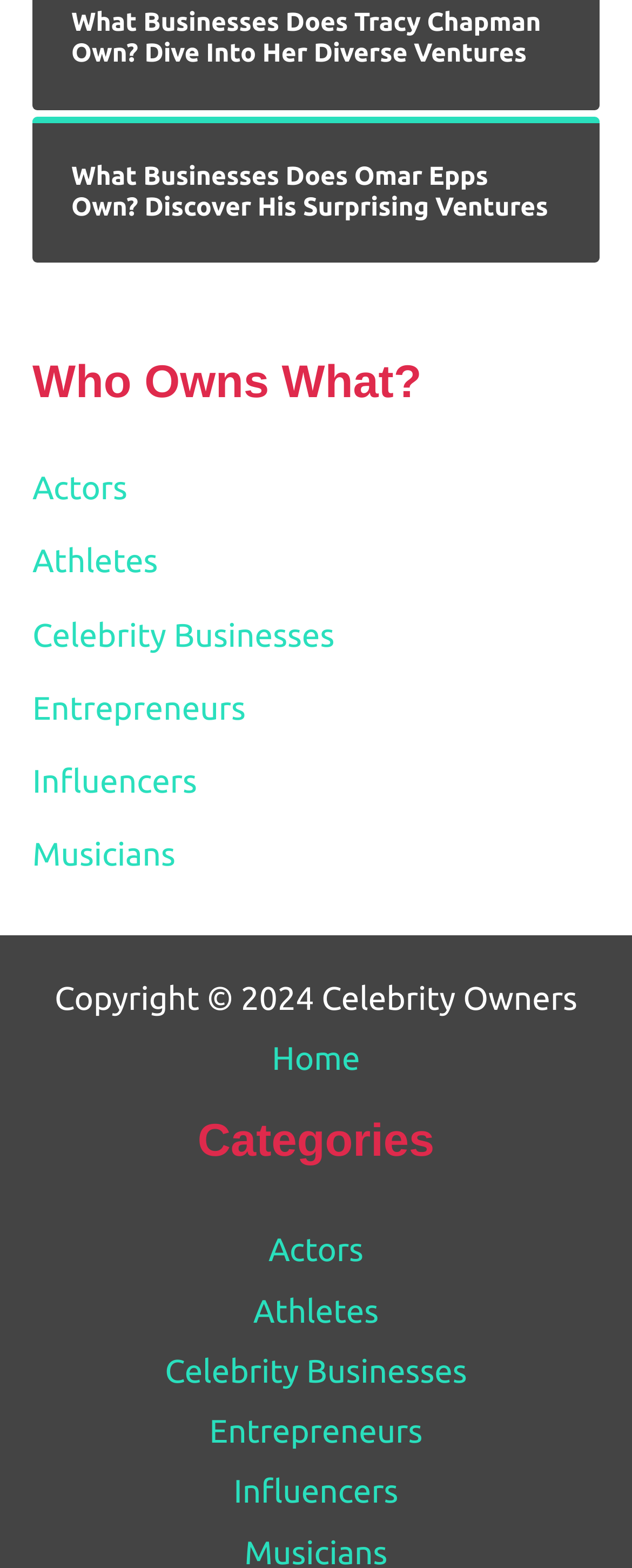What categories are available for navigation?
Respond to the question with a well-detailed and thorough answer.

The categories can be found in the navigation section of the webpage, which is located below the main heading 'Who Owns What?'. The categories are listed as links, including Actors, Athletes, Celebrity Businesses, Entrepreneurs, Influencers, and Musicians.